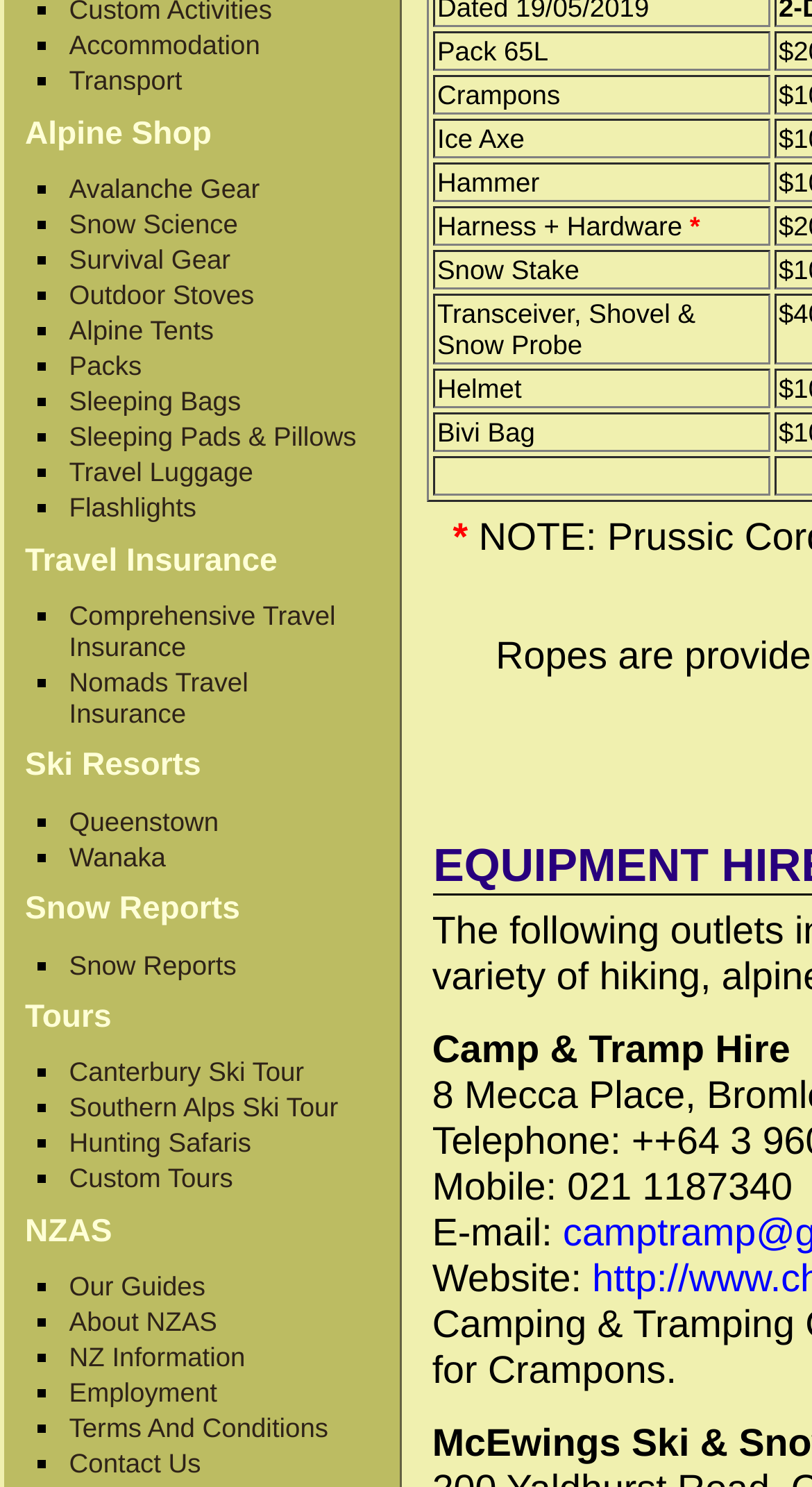Give the bounding box coordinates for this UI element: "Travel Luggage". The coordinates should be four float numbers between 0 and 1, arranged as [left, top, right, bottom].

[0.085, 0.307, 0.312, 0.328]